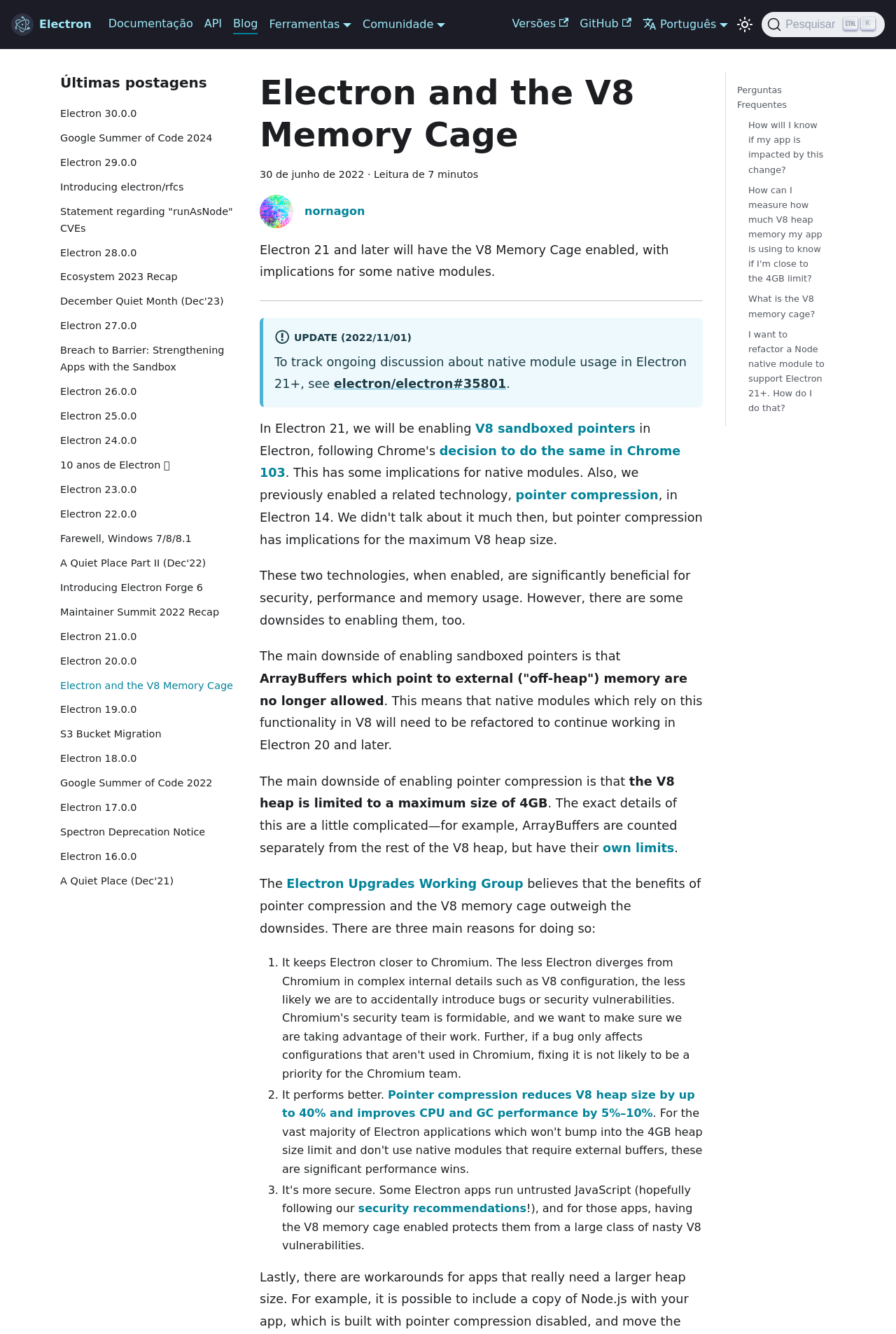Describe all the key features and sections of the webpage thoroughly.

The webpage is about Electron and the V8 Memory Cage. At the top, there is a navigation menu with links to the homepage, documentation, API, blog, and other sections. Below the navigation menu, there are buttons for tools, community, and language selection. On the right side, there is a search button with a magnifying glass icon.

The main content area is divided into two sections. On the left, there is a list of recent blog posts with links to each article. The list is quite long, with over 40 links to different posts. The posts are dated, with the most recent ones at the top.

On the right side, there is a header with the title "Electron and the V8 Memory Cage" and a subheading that reads "Electron 21 and later will have the V8 Memory Cage enabled, with implications for some native modules." Below the header, there is a paragraph of text that provides more information about the topic. There is also an image and a separator line below the text.

At the bottom of the page, there is a footer section with links to additional resources and a copyright notice.